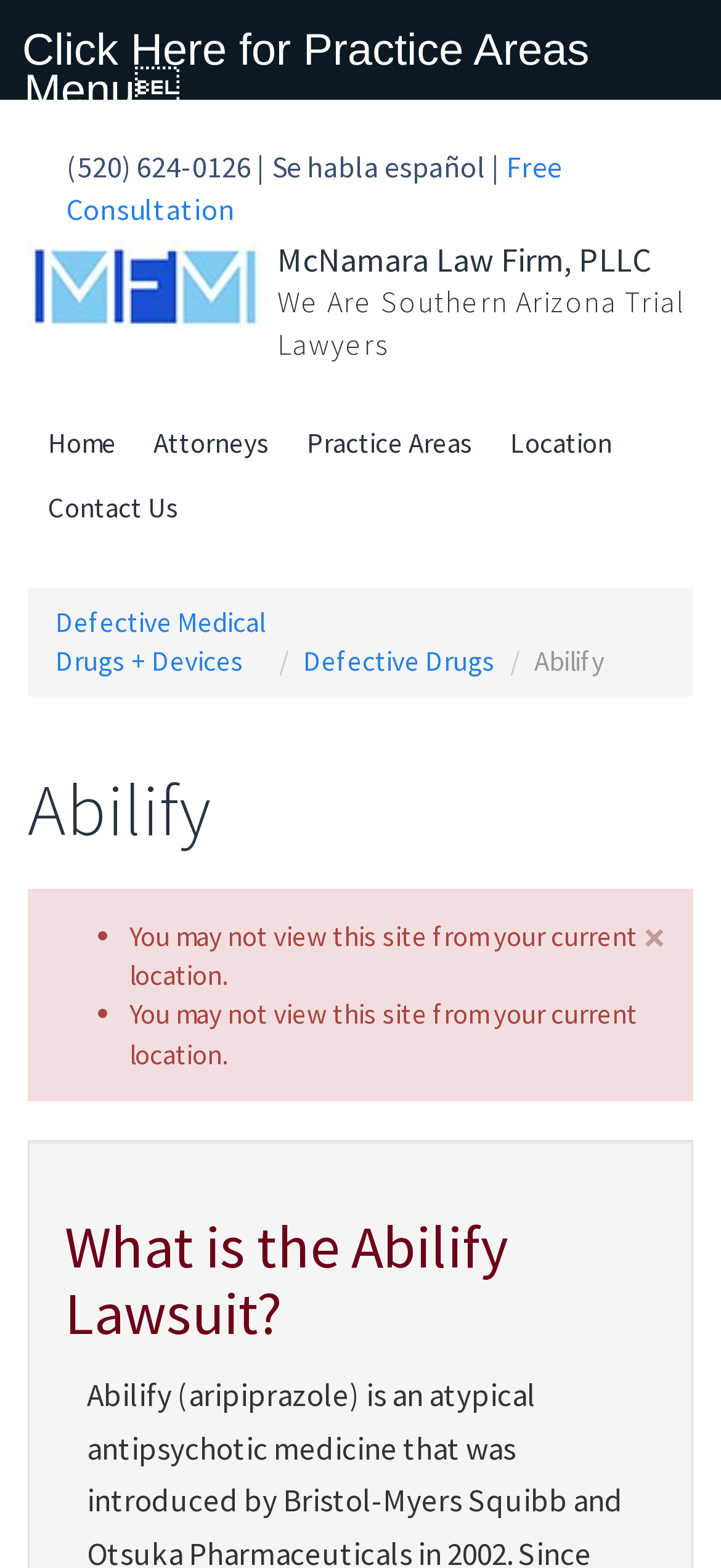What is the topic of the lawsuit?
Please provide a single word or phrase answer based on the image.

Abilify Lawsuit